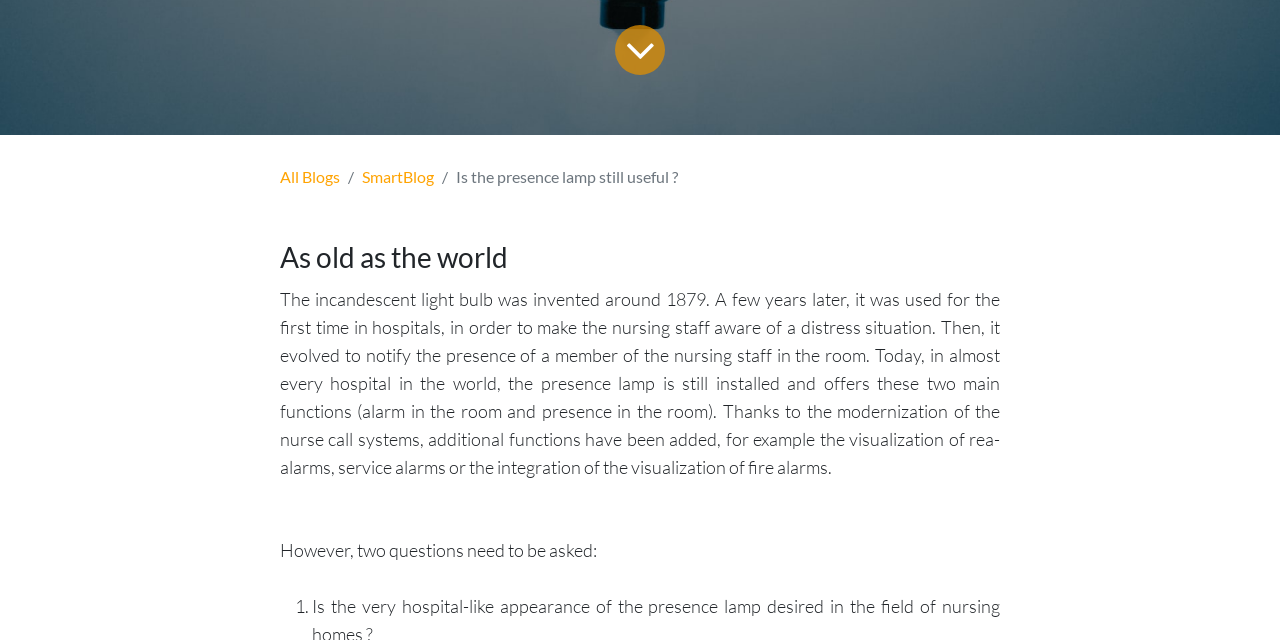Determine the bounding box for the described UI element: "SmartBlog".

[0.283, 0.261, 0.339, 0.291]